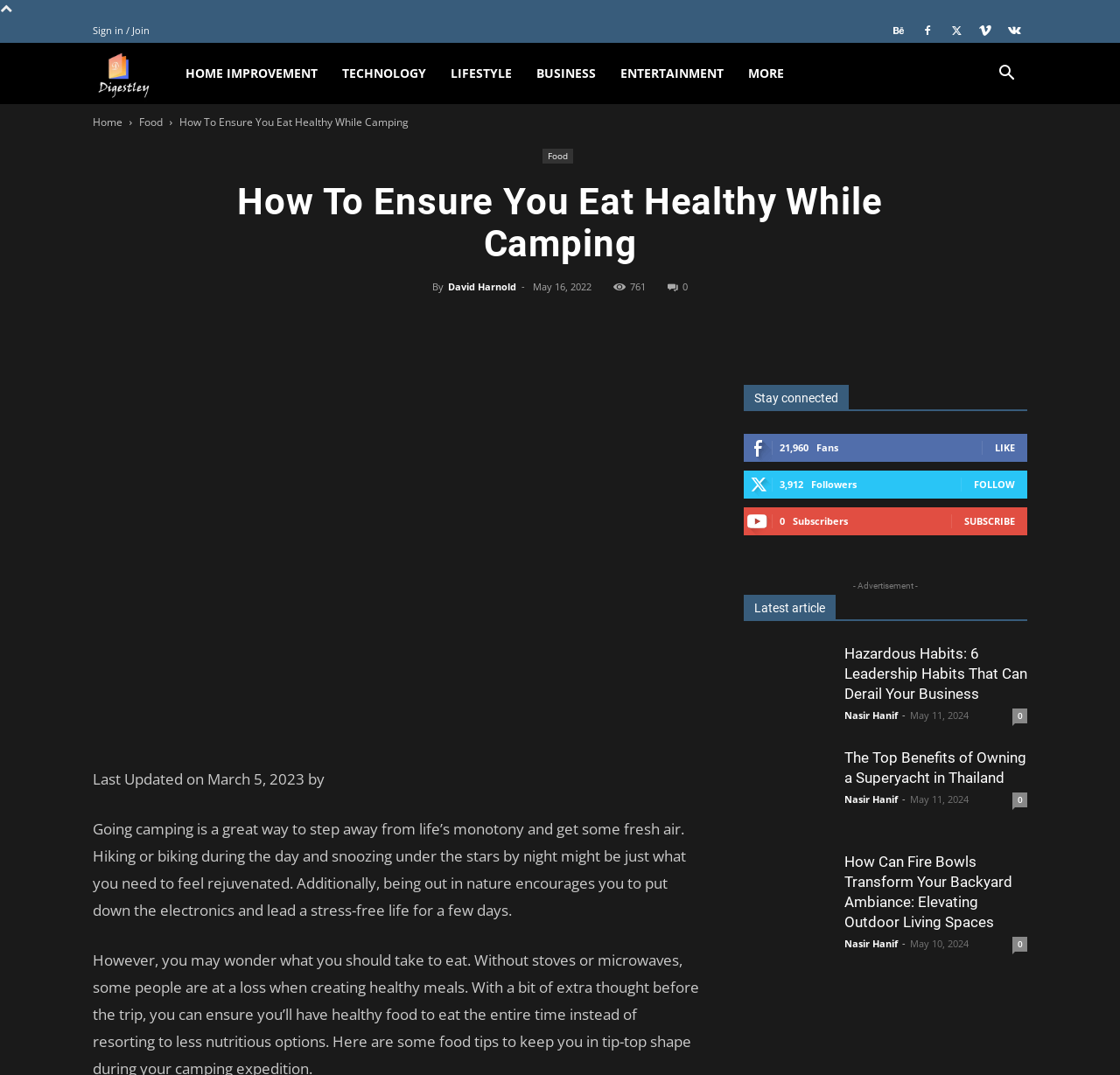Please find the bounding box coordinates of the element that needs to be clicked to perform the following instruction: "Shop for luxury teas". The bounding box coordinates should be four float numbers between 0 and 1, represented as [left, top, right, bottom].

None